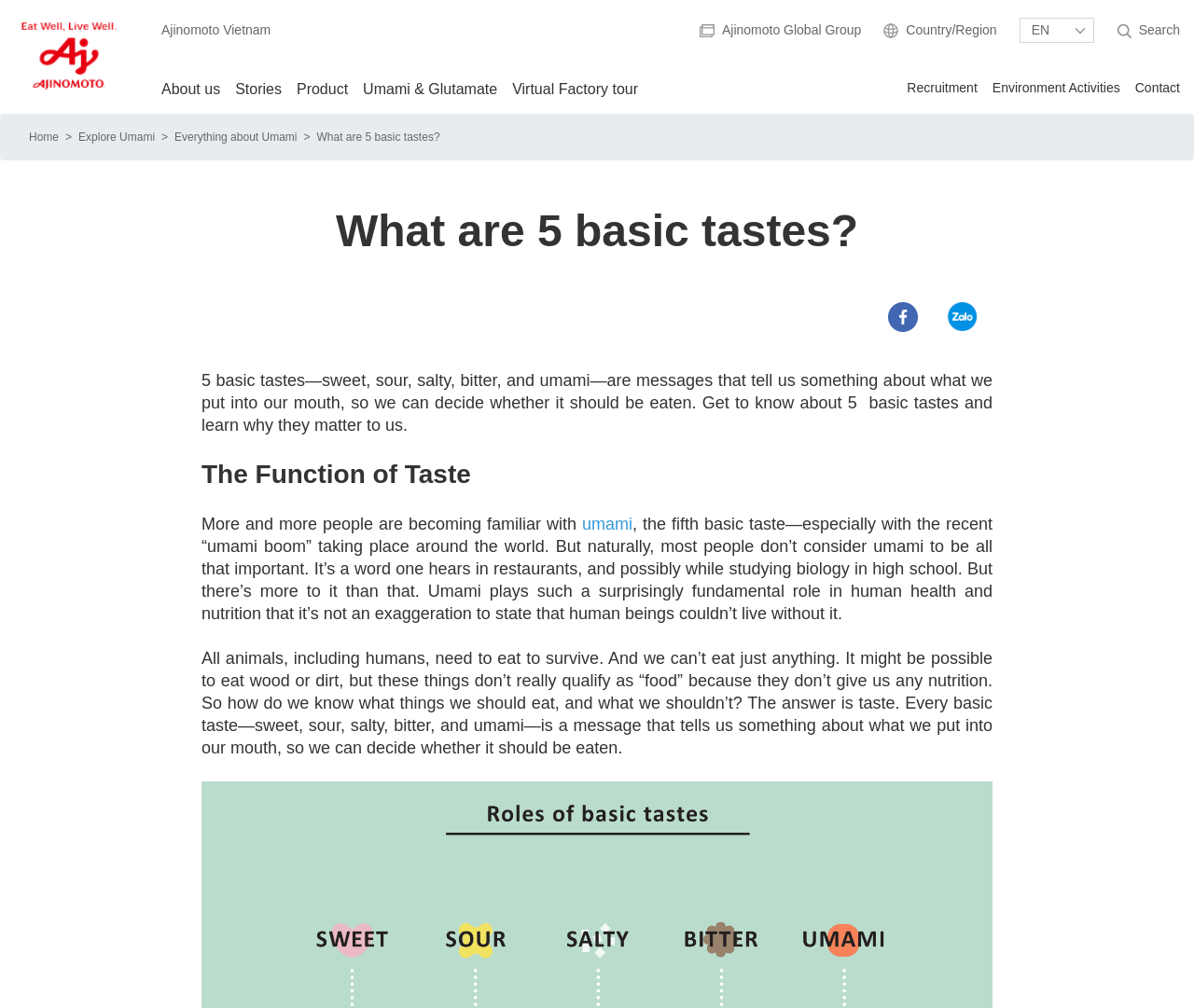Show the bounding box coordinates for the element that needs to be clicked to execute the following instruction: "Search for something". Provide the coordinates in the form of four float numbers between 0 and 1, i.e., [left, top, right, bottom].

[0.935, 0.022, 0.988, 0.038]